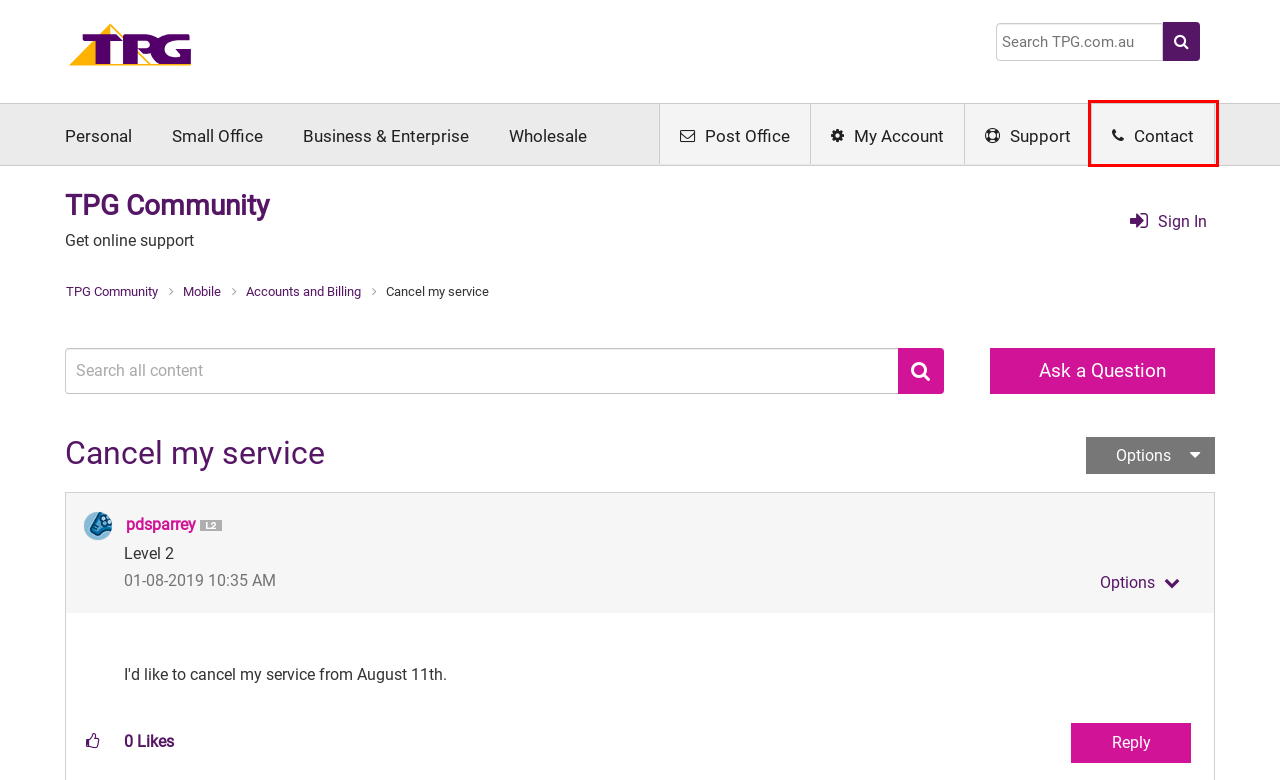You have a screenshot showing a webpage with a red bounding box around a UI element. Choose the webpage description that best matches the new page after clicking the highlighted element. Here are the options:
A. nbn®, Internet & Mobile Service Provider | TPG
B. Business Services | TPG Telecom
C. Contact Us | TPG
D. About pdsparrey - TPG Community
E. Webmail
F. AAPT | TPG Telecom
G. TPG My Account Login
H. Sign In to TPG Community - TPG Community

C